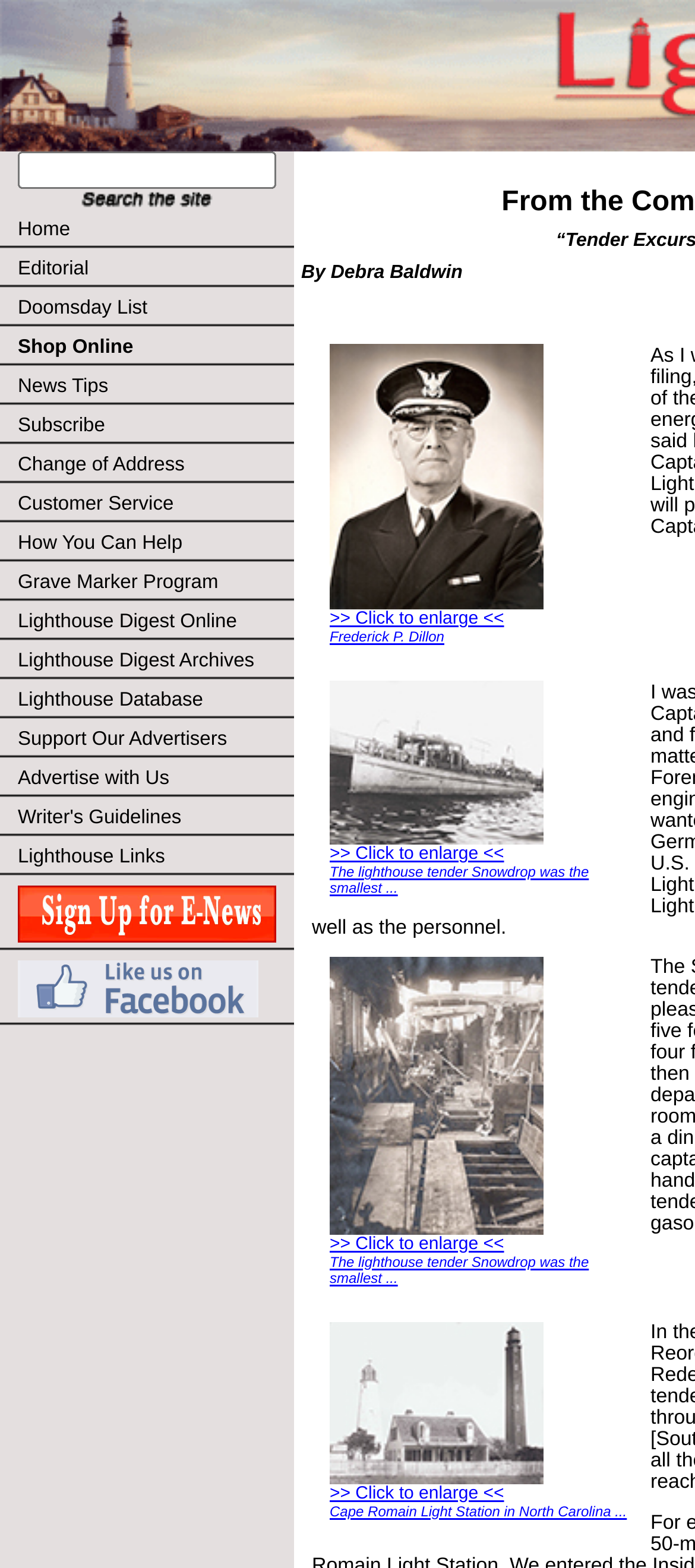Elaborate on the webpage's design and content in a detailed caption.

The webpage is divided into several sections. At the top, there is a search bar with a text box and a "Search" button. Below the search bar, there is a row of links, including "Home", "Editorial", "Doomsday List", "Shop Online", and others. These links are arranged horizontally and take up the full width of the page.

Below the links, there are four sections, each containing a table with a single row and a single cell. Each cell contains a link to an enlarged image, a ">> Click to enlarge <<" link, and a brief description of the image. The descriptions are "Frederick P. Dillon", "The lighthouse tender Snowdrop was the smallest...", and "Cape Romain Light Station in North Carolina...". The images are positioned to the left of the links and descriptions.

The four sections are stacked vertically, with the first section at the top and the fourth section at the bottom. The images and links in each section are aligned to the left, with the images taking up about half of the width of the page.